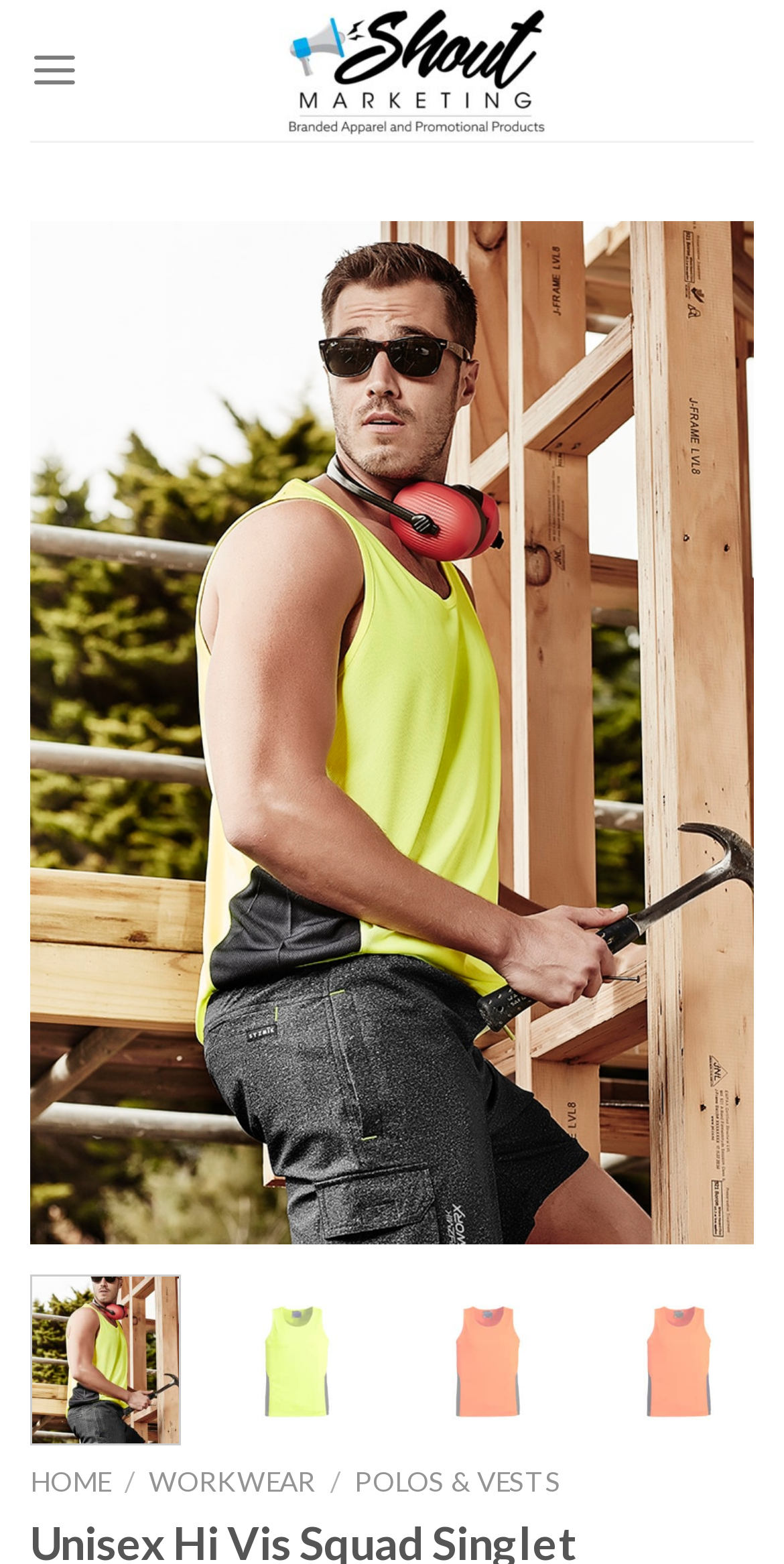What is the brand of the singlet?
Examine the screenshot and reply with a single word or phrase.

Shout Marketing Australia